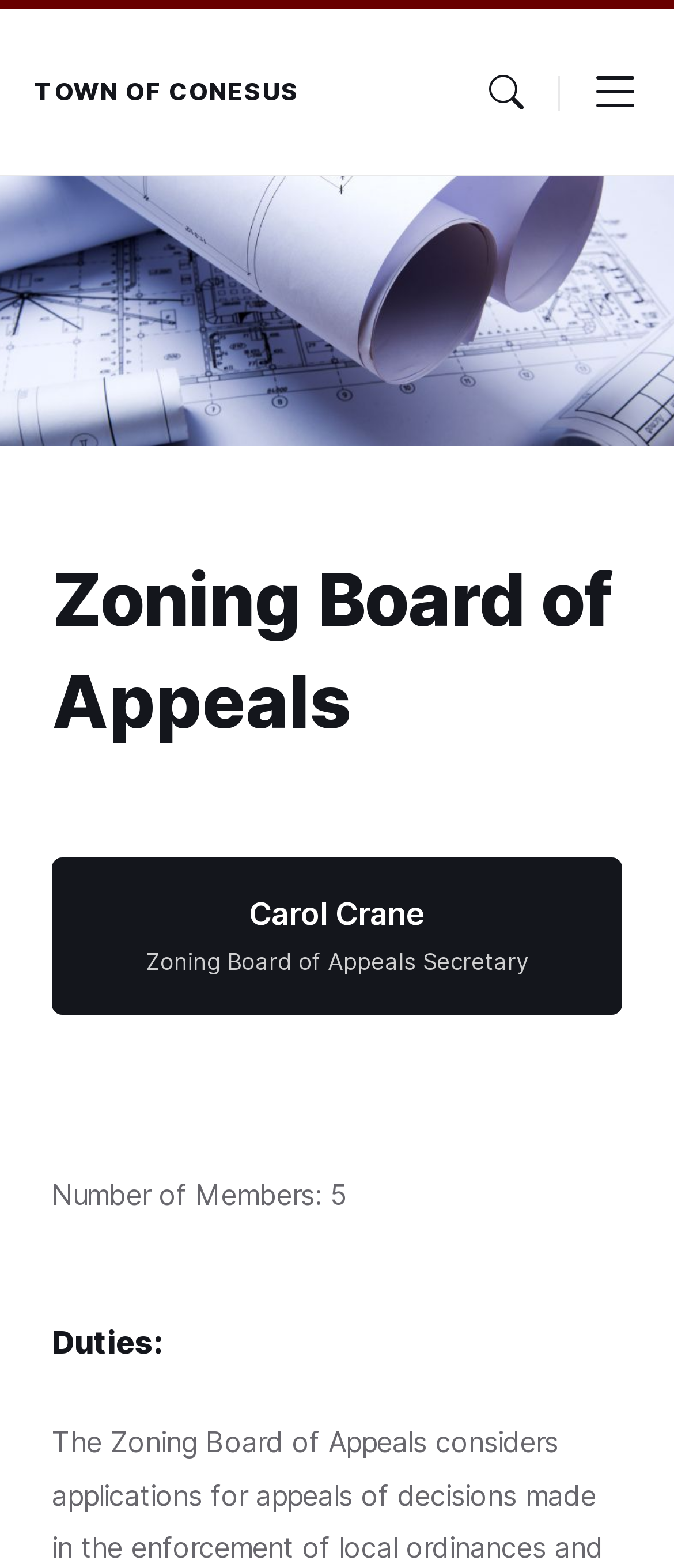Who is the Secretary of the Zoning Board of Appeals?
Please give a detailed answer to the question using the information shown in the image.

I found the answer by looking at the text 'Zoning Board of Appeals Secretary' which is located next to the link 'Carol Crane'.